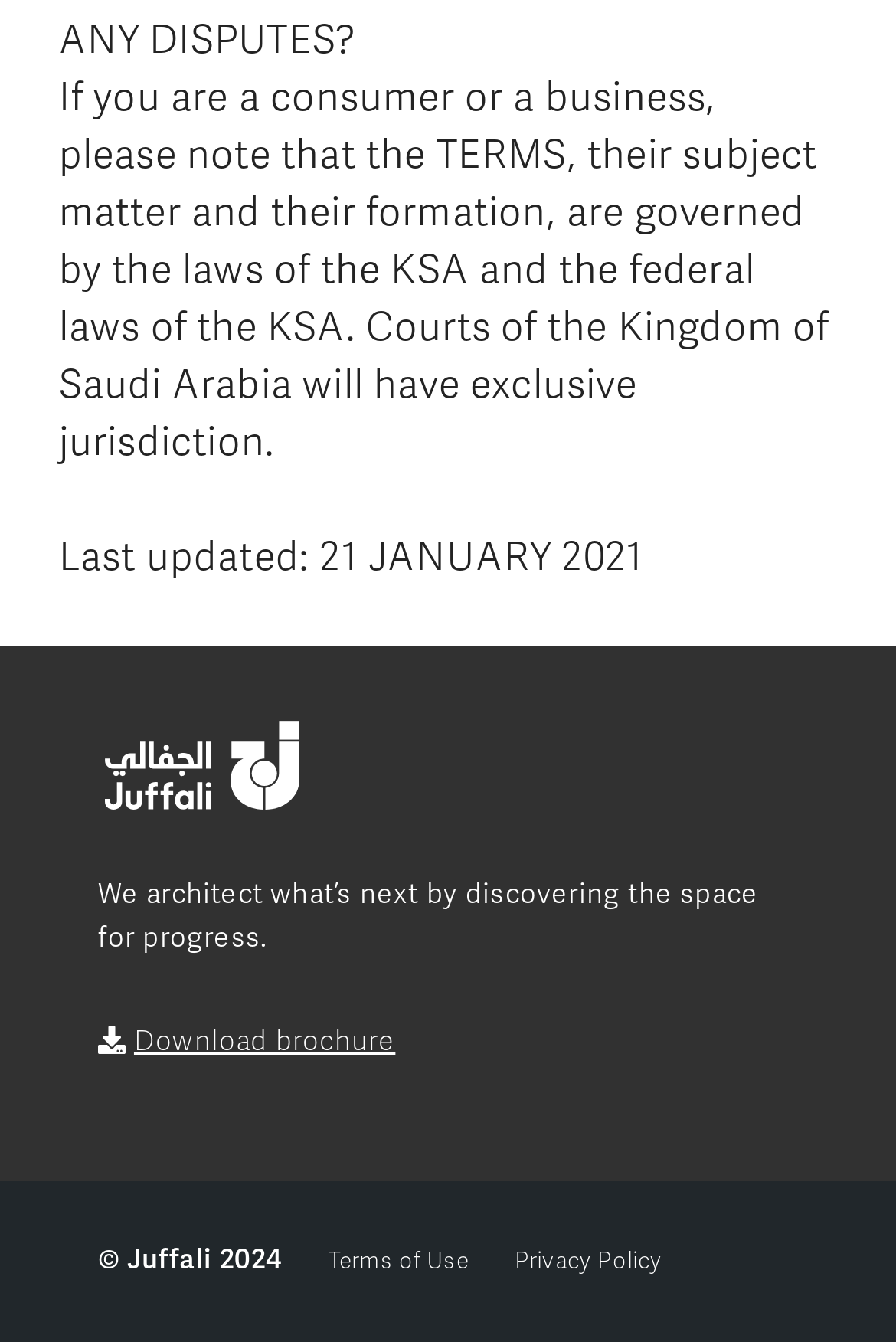Locate the bounding box of the user interface element based on this description: "Terms of Use".

[0.367, 0.929, 0.523, 0.951]